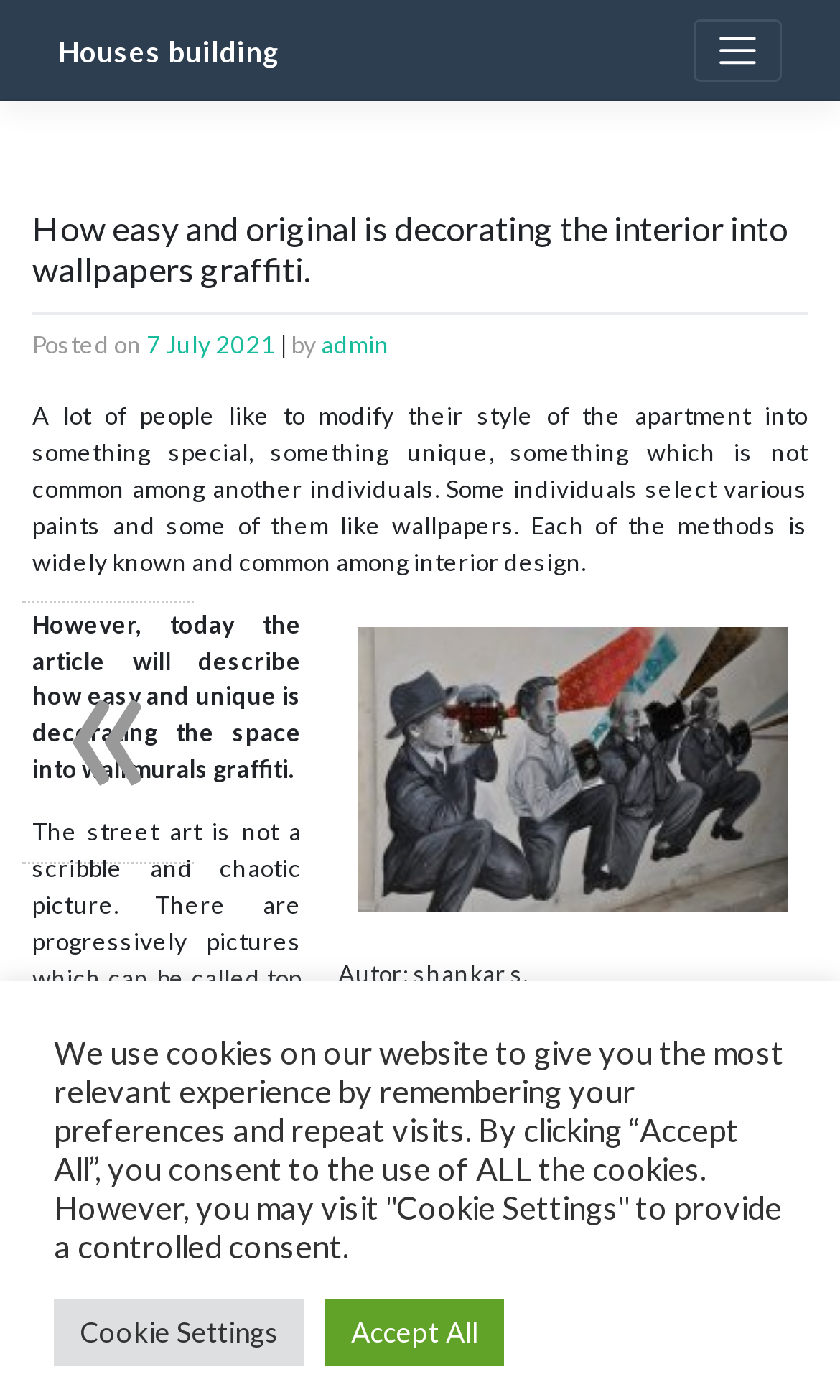Identify and provide the main heading of the webpage.

How easy and original is decorating the interior into wallpapers graffiti.